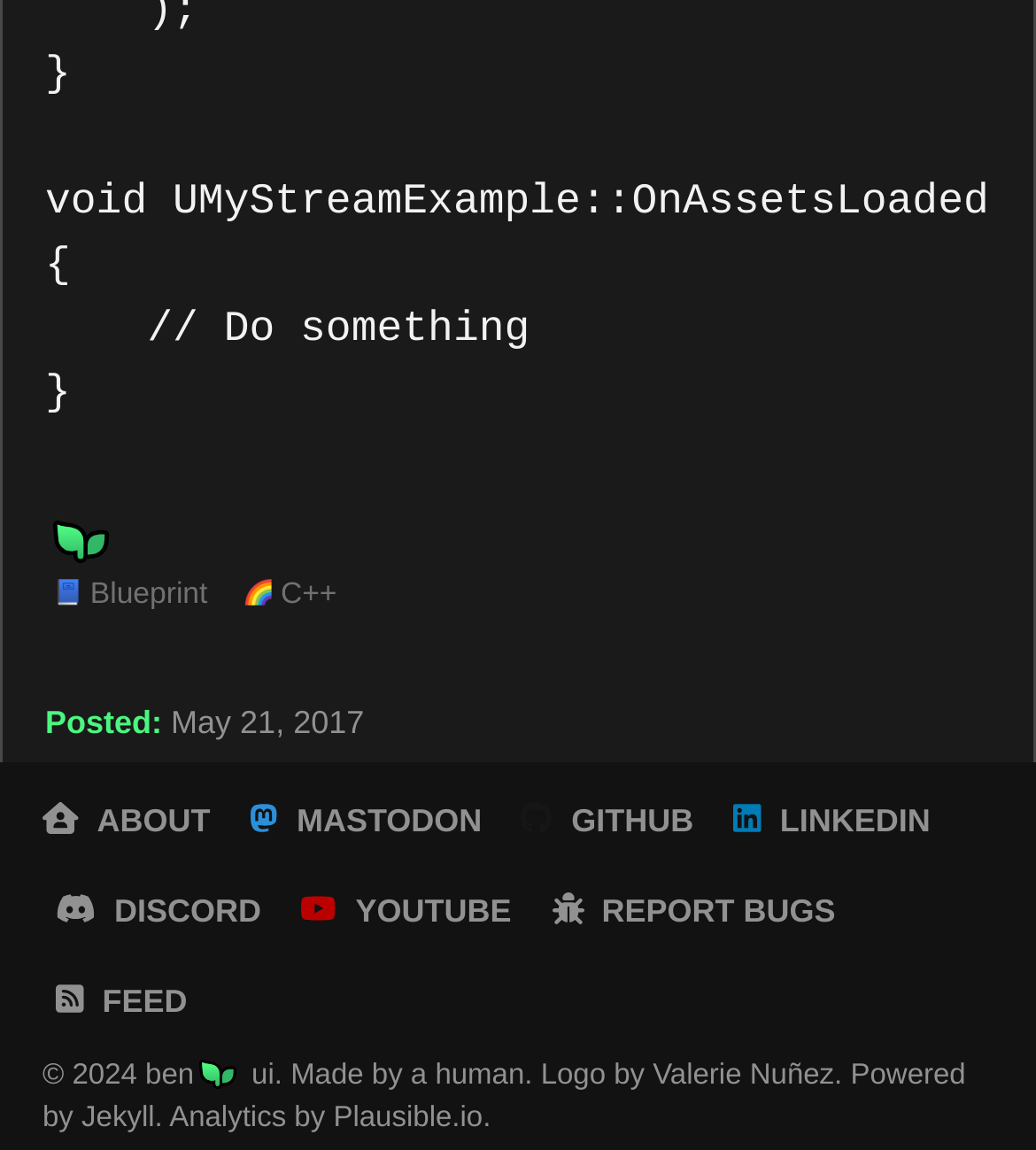Locate the bounding box coordinates of the area where you should click to accomplish the instruction: "Click the Blueprint link".

[0.044, 0.499, 0.213, 0.538]